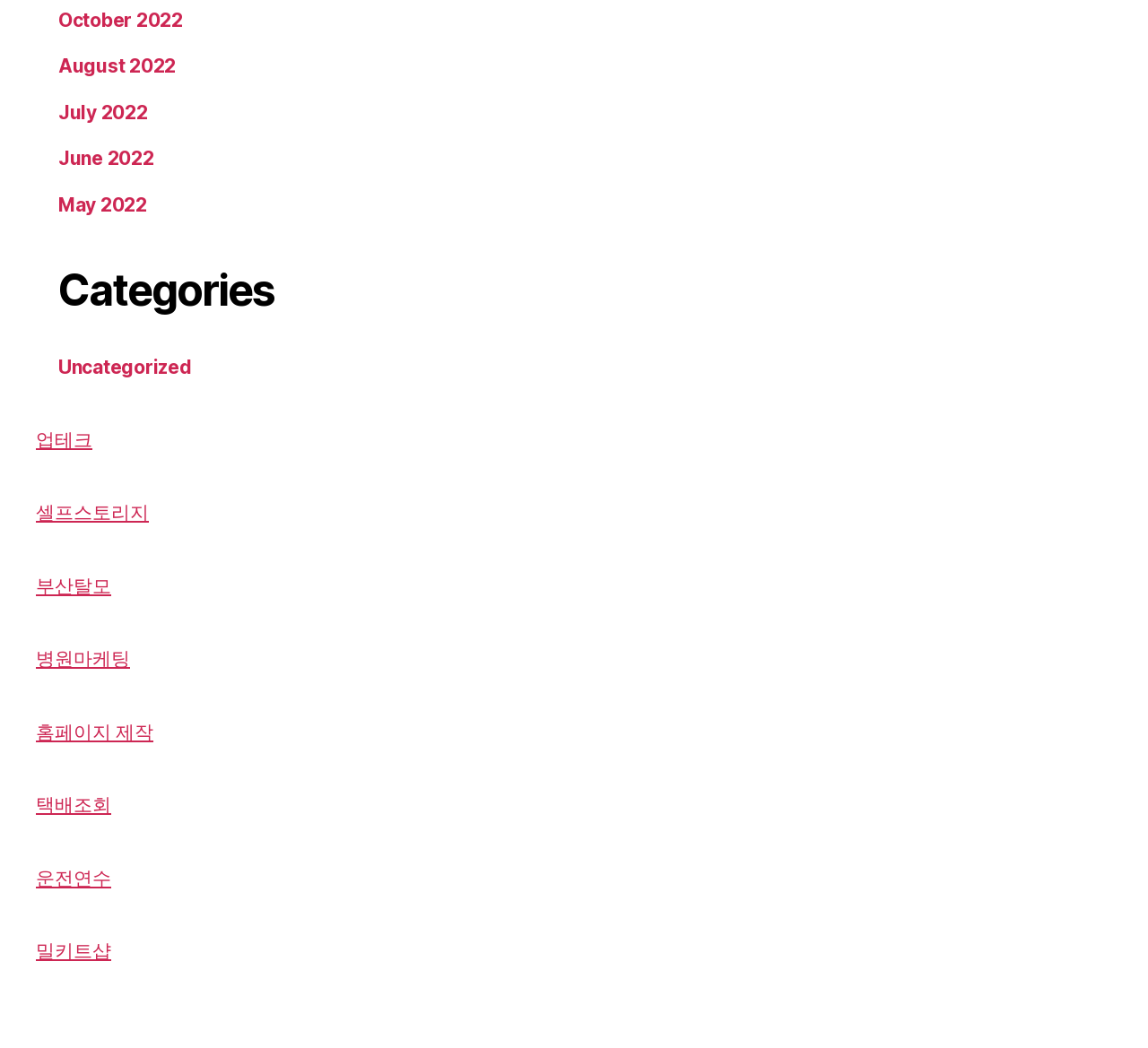For the following element description, predict the bounding box coordinates in the format (top-left x, top-left y, bottom-right x, bottom-right y). All values should be floating point numbers between 0 and 1. Description: What is Nordita?

None